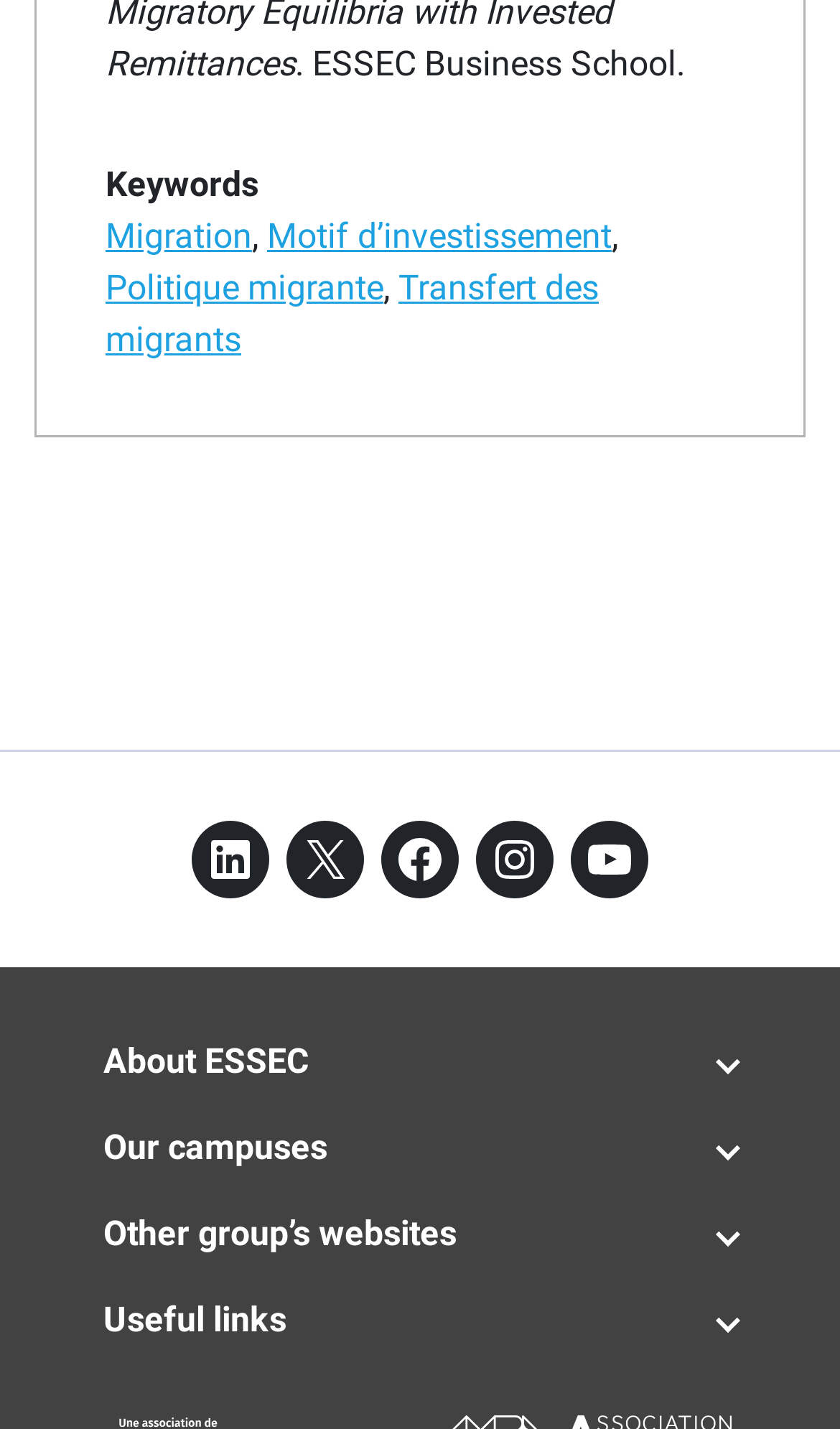Using floating point numbers between 0 and 1, provide the bounding box coordinates in the format (top-left x, top-left y, bottom-right x, bottom-right y). Locate the UI element described here: Transfert des migrants

[0.126, 0.186, 0.713, 0.251]